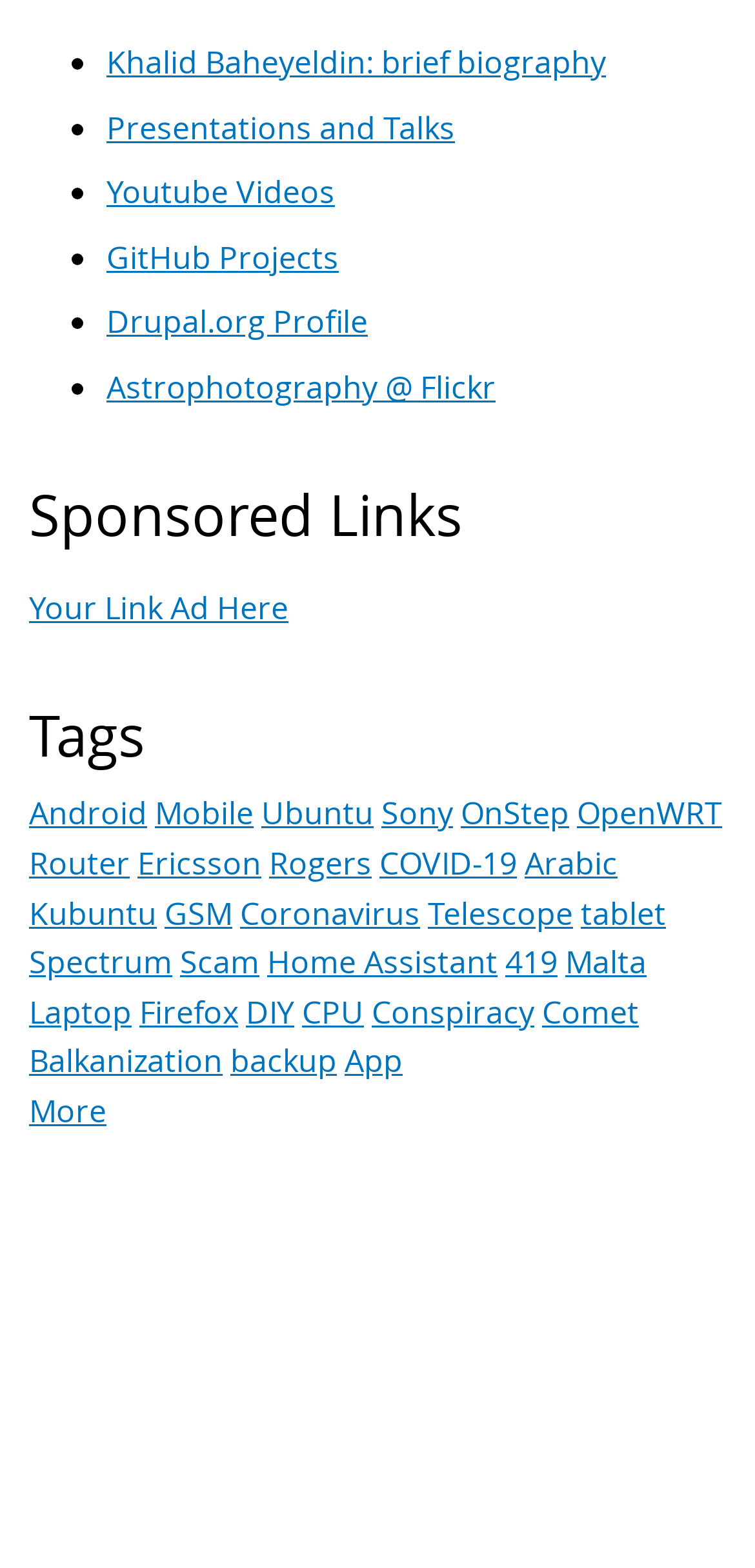Please specify the bounding box coordinates of the clickable region necessary for completing the following instruction: "Check out Astrophotography on Flickr". The coordinates must consist of four float numbers between 0 and 1, i.e., [left, top, right, bottom].

[0.141, 0.233, 0.656, 0.26]